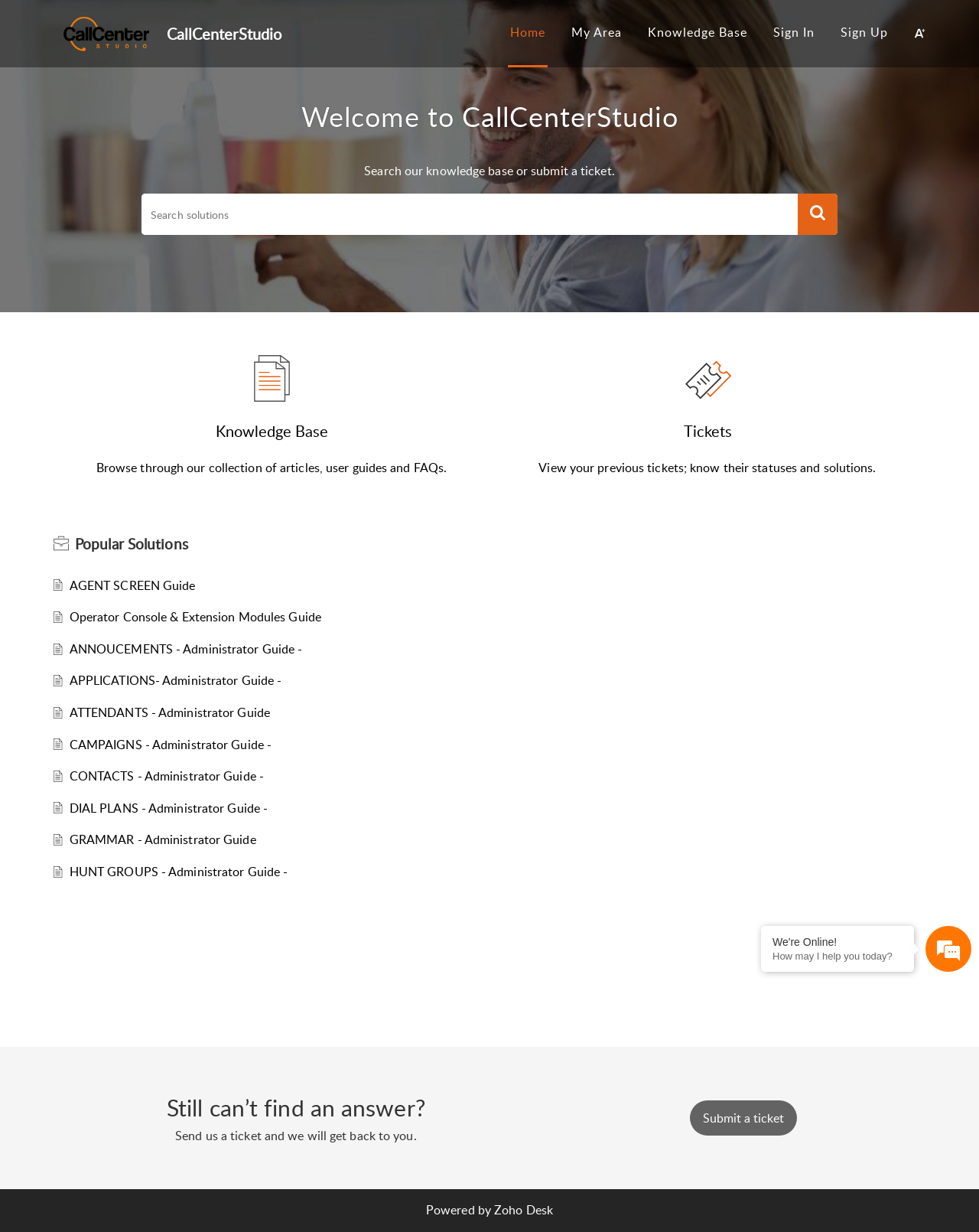Using the provided element description "Submit a ticket", determine the bounding box coordinates of the UI element.

[0.705, 0.901, 0.814, 0.914]